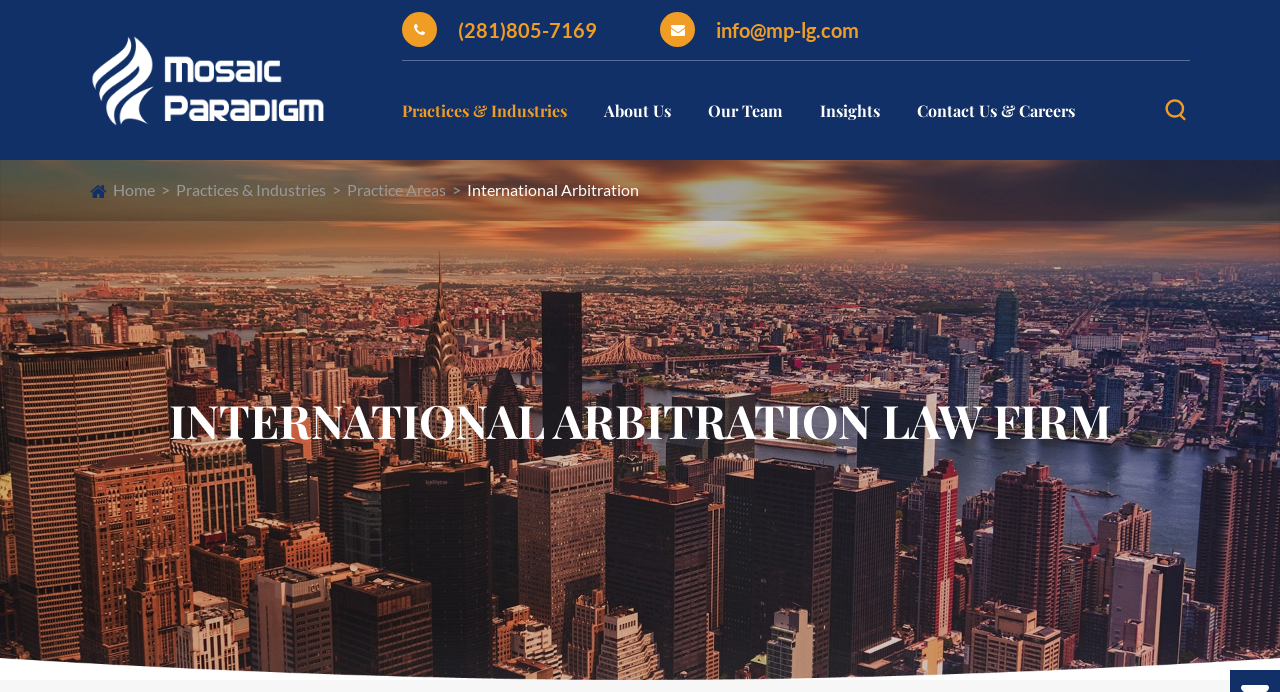Provide a comprehensive description of the webpage.

This webpage is about MOSAIC, an international arbitration law firm. At the top left, there is a logo of MOSAIC Paradigm Law Group PC, which is also a clickable link. Below the logo, there are three contact information links: a phone number, an email address, and a set of navigation links to different sections of the website, including Practices & Industries, About Us, Our Team, Insights, and Contact Us & Careers.

On the top right, there is a search bar with a search button and a search icon. Below the search bar, there is a navigation menu with links to Home, Practices & Industries, Practice Areas, and International Arbitration.

The main content of the webpage is dominated by a large image of an international arbitration attorney, which takes up most of the page. Above the image, there is a heading that reads "INTERNATIONAL ARBITRATION LAW FIRM".